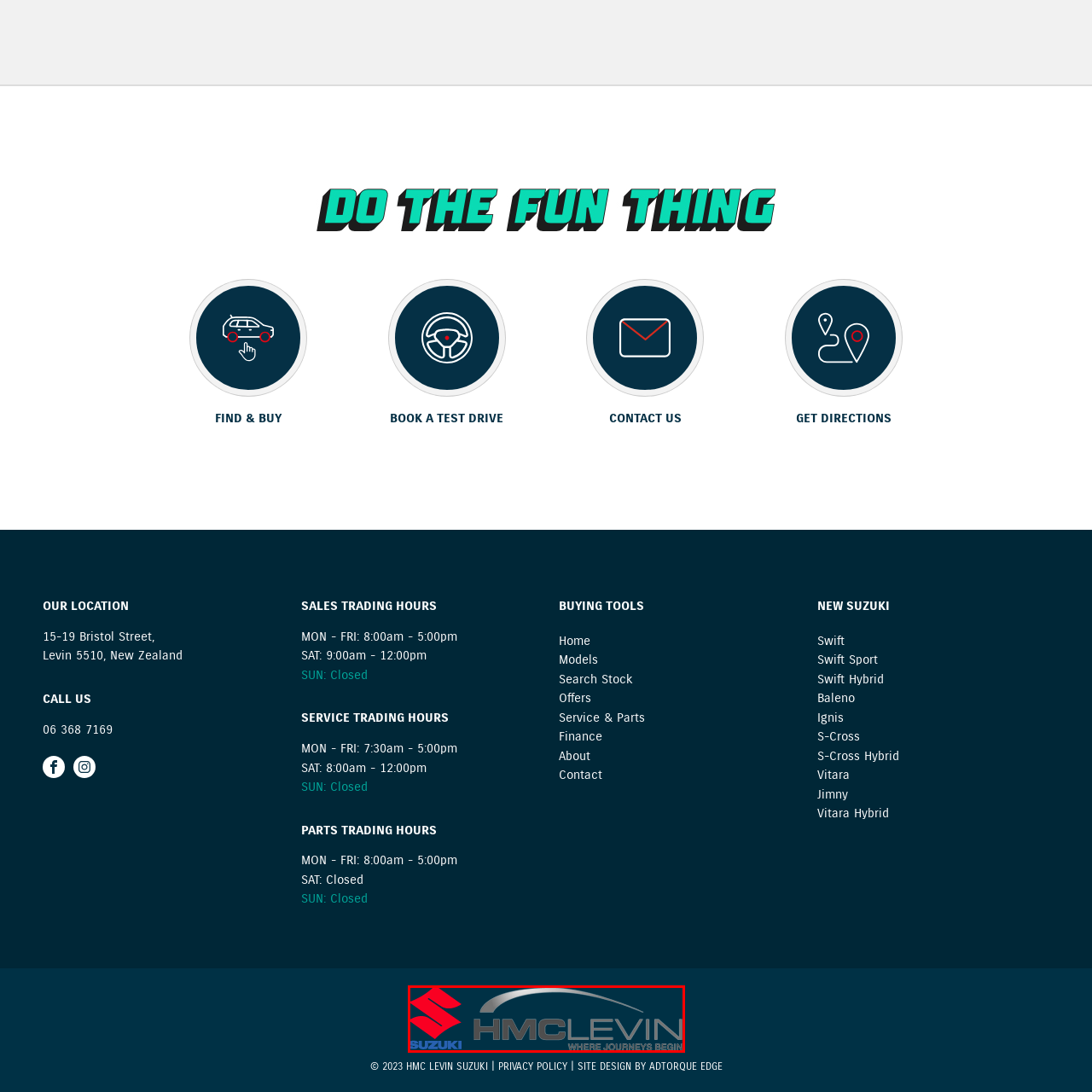What is the font style of the words 'HMC LEVIN'? View the image inside the red bounding box and respond with a concise one-word or short-phrase answer.

Bold, modern gray